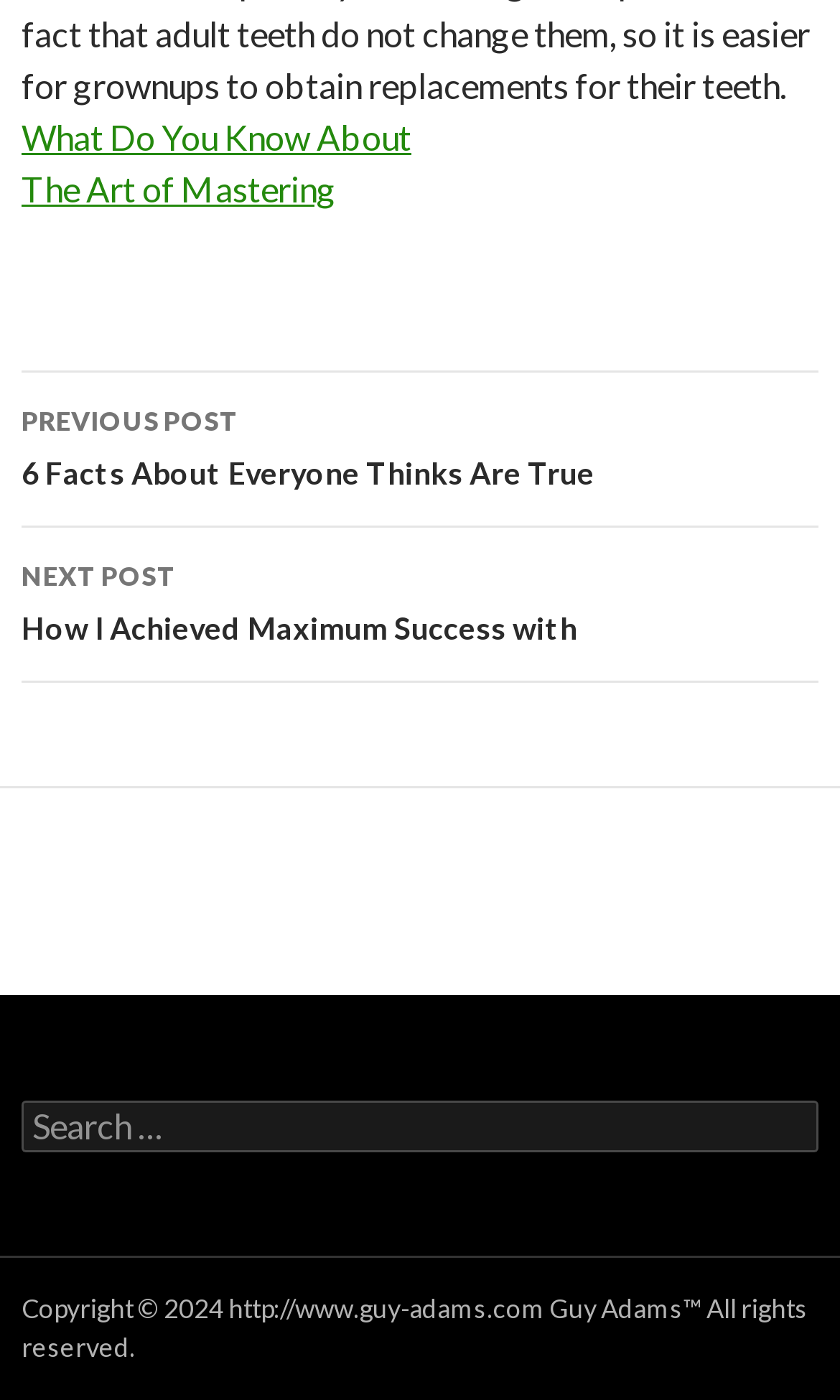Given the webpage screenshot, identify the bounding box of the UI element that matches this description: "The Art of Mastering".

[0.026, 0.12, 0.4, 0.149]